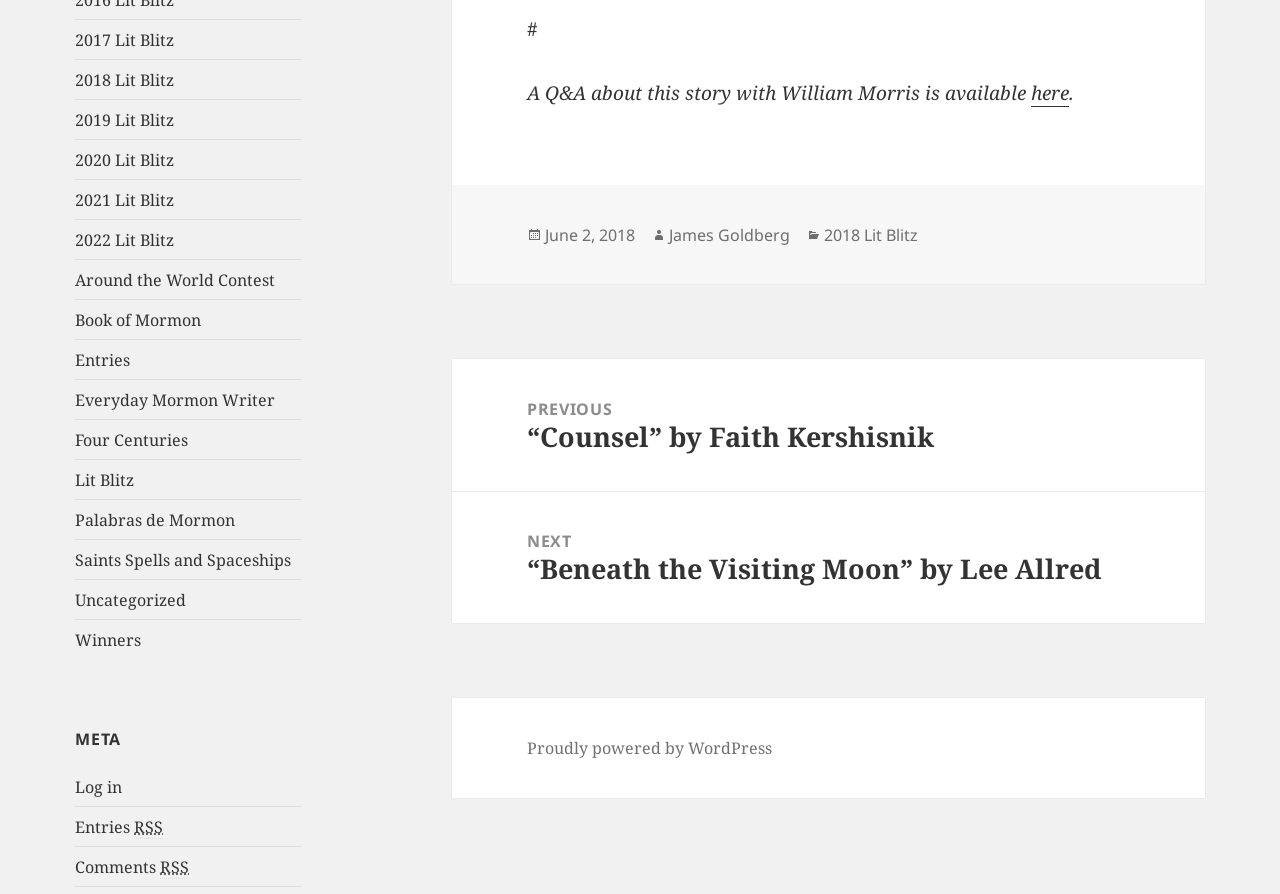What is the name of the previous post?
Based on the image, respond with a single word or phrase.

“Counsel” by Faith Kershisnik